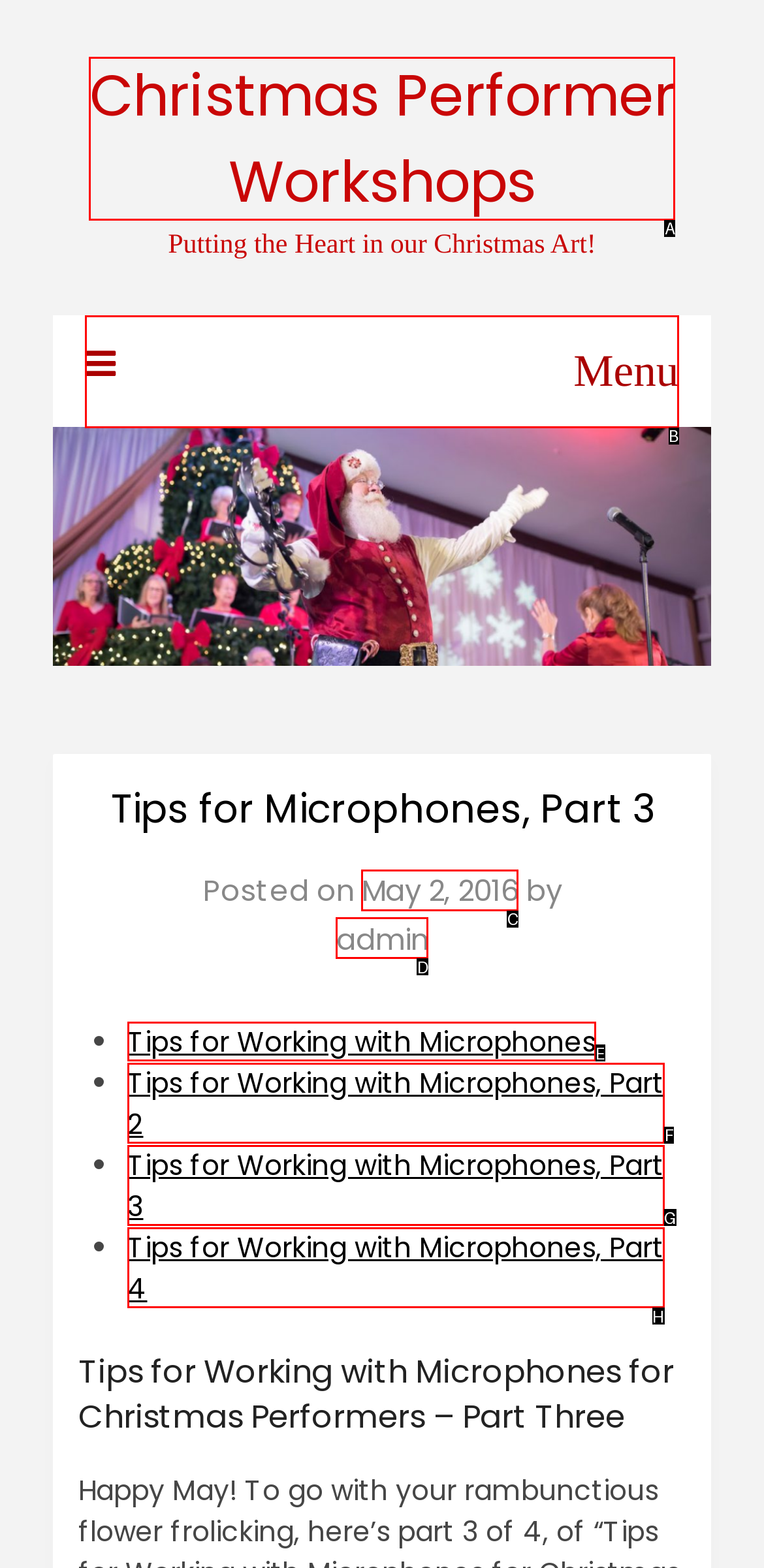Indicate which lettered UI element to click to fulfill the following task: Go to Tips for Working with Microphones, Part 2
Provide the letter of the correct option.

F